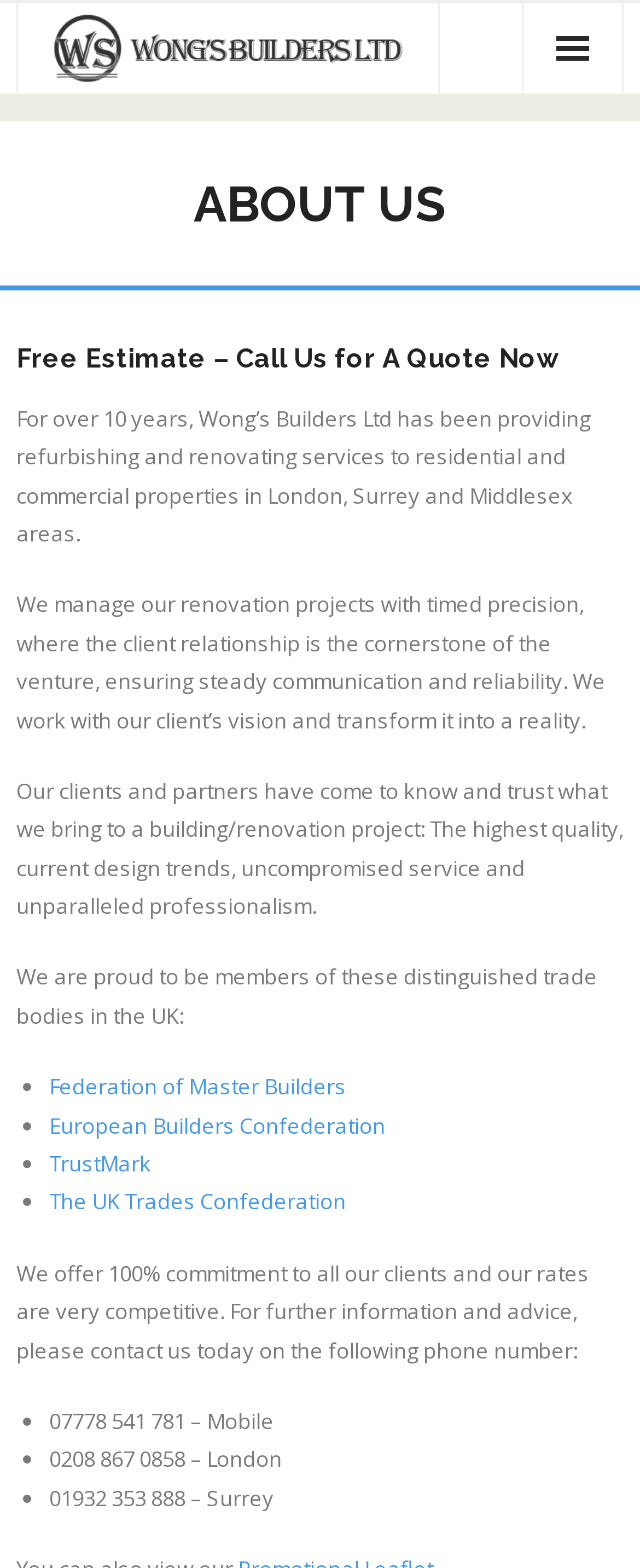Create a detailed summary of all the visual and textual information on the webpage.

The webpage is about Wong's Builders Ltd, a builders service company operating in Surrey, South West London, and other London areas. At the top of the page, there is a logo image of Wong's Builders Ltd. Below the logo, there is a navigation menu with links to different sections of the website, including "Home", "About Us", "Our Portfolio", and various services such as "Extensions", "Loft Conversion", "Roofing", and more.

The main content of the page is divided into sections. The first section has a heading "ABOUT US" and provides a brief introduction to the company, stating that they have been providing refurbishing and renovating services for over 10 years. The text also highlights the company's commitment to client relationships, communication, and reliability.

The next section has a heading "Free Estimate – Call Us for A Quote Now" and provides more information about the company's services and values. There are three paragraphs of text that describe the company's approach to renovation projects, their commitment to quality and professionalism, and their membership in various trade bodies in the UK.

Below this section, there is a list of trade bodies that Wong's Builders Ltd is a member of, including the Federation of Master Builders, European Builders Confederation, TrustMark, and The UK Trades Confederation. Each list item has a bullet point and a link to the respective trade body.

The final section of the page provides contact information, including phone numbers for mobile, London, and Surrey. The phone numbers are listed in a bulleted format, making it easy to read and contact the company.